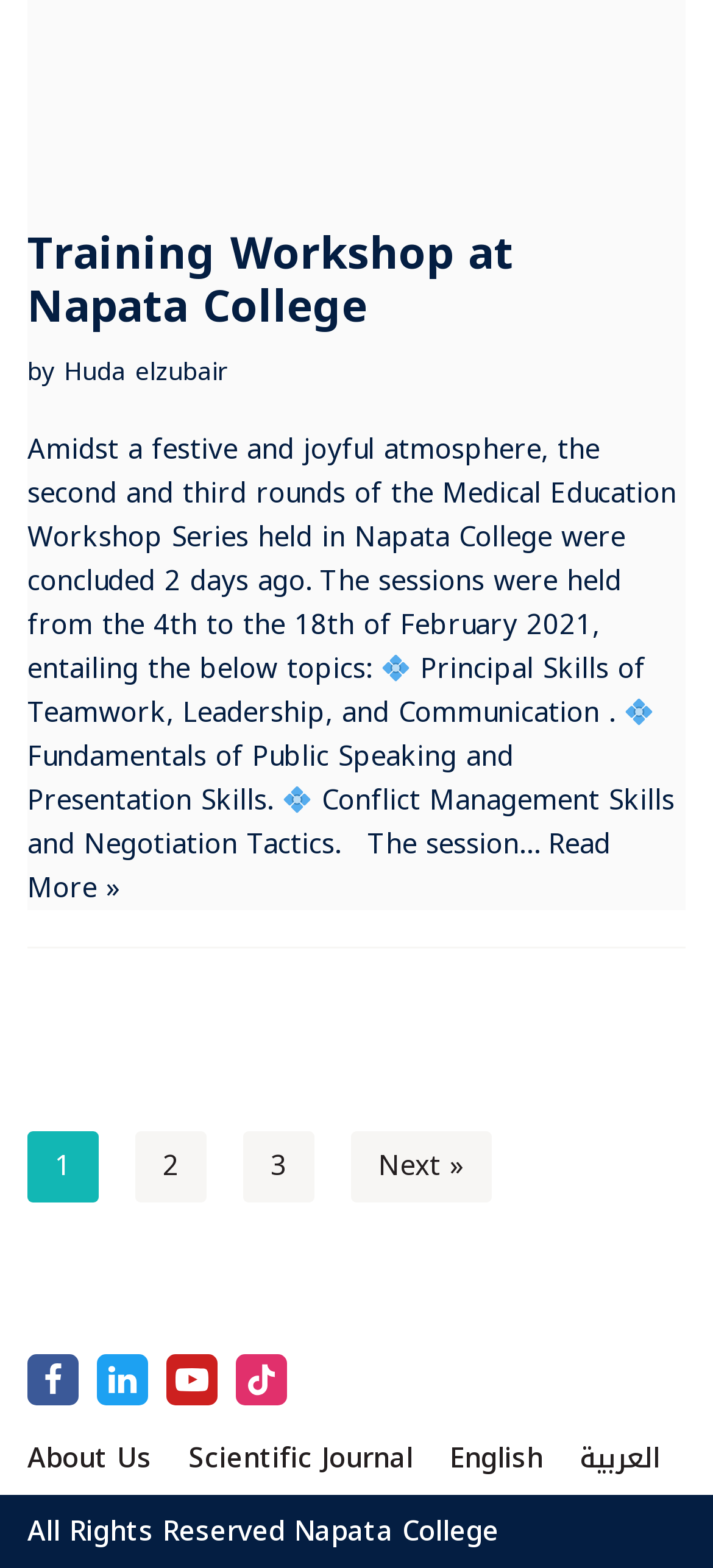Locate the bounding box coordinates of the segment that needs to be clicked to meet this instruction: "Click on the 'Training Workshop at Napata College' link".

[0.038, 0.135, 0.721, 0.222]